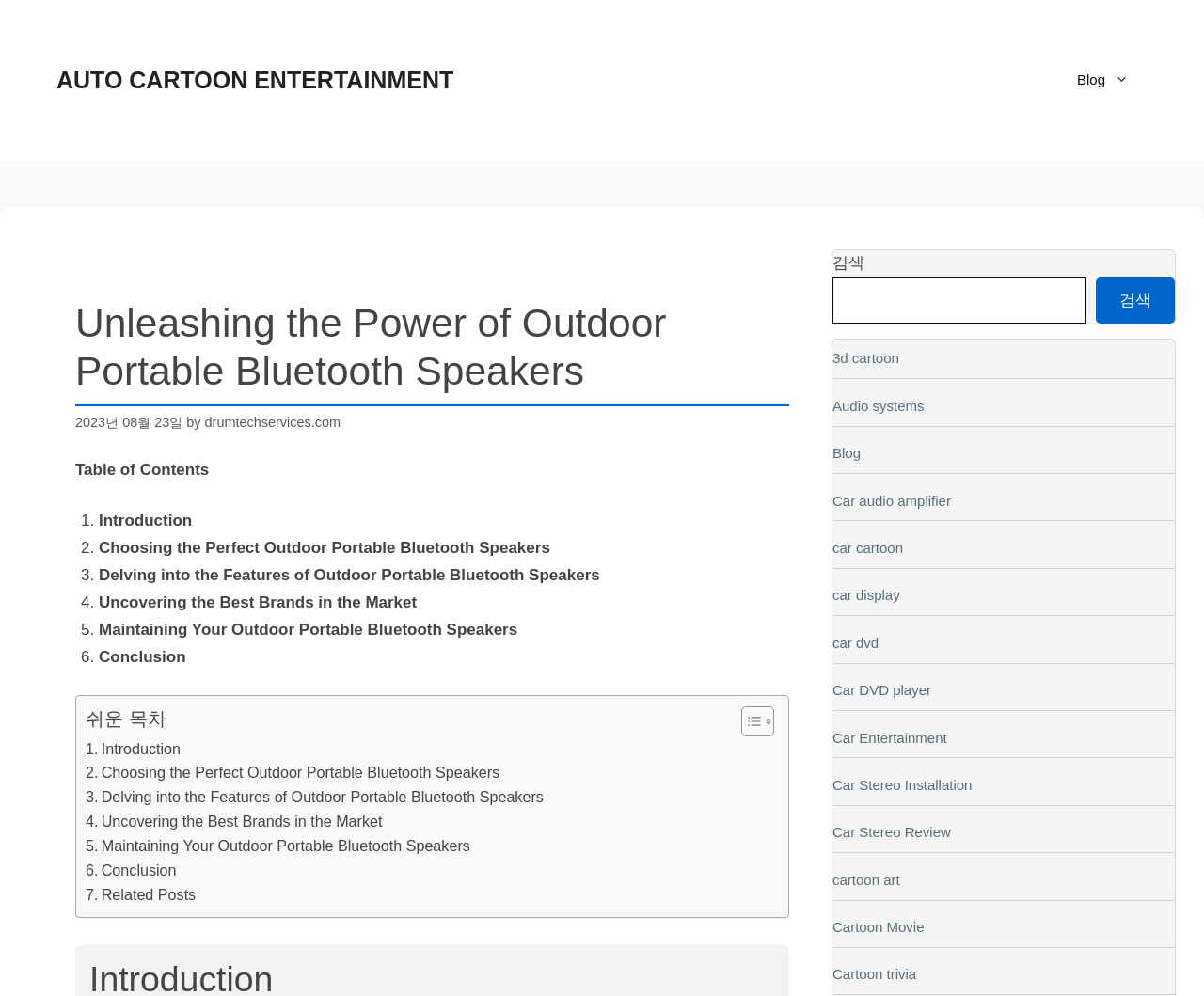Please provide a comprehensive answer to the question below using the information from the image: How many links are in the complementary section?

The complementary section is located at the bottom of the webpage and it contains 15 links to various topics such as '3d cartoon', 'Audio systems', 'Blog', and others.